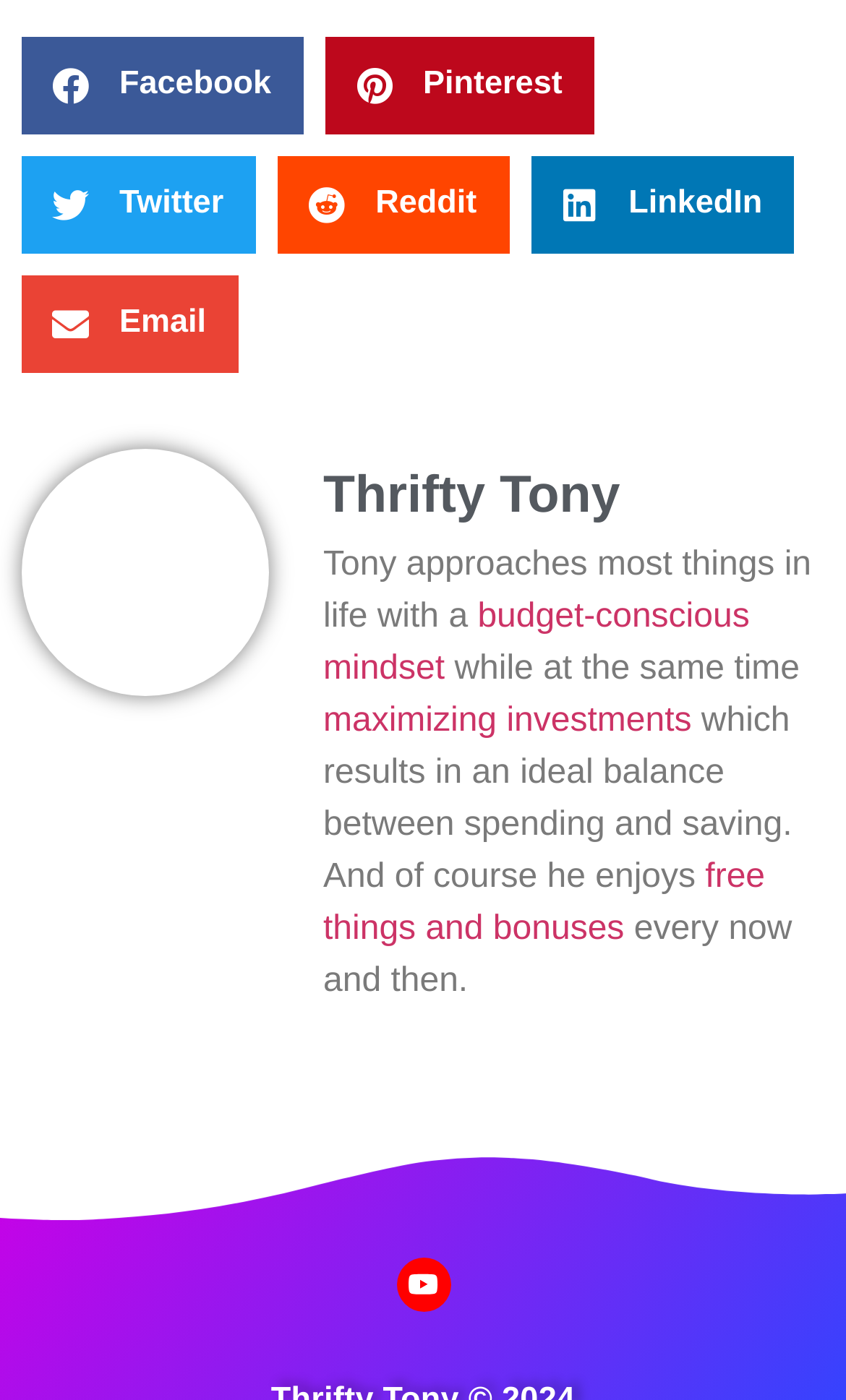Please specify the bounding box coordinates of the region to click in order to perform the following instruction: "Read about budget-conscious mindset".

[0.382, 0.427, 0.886, 0.49]